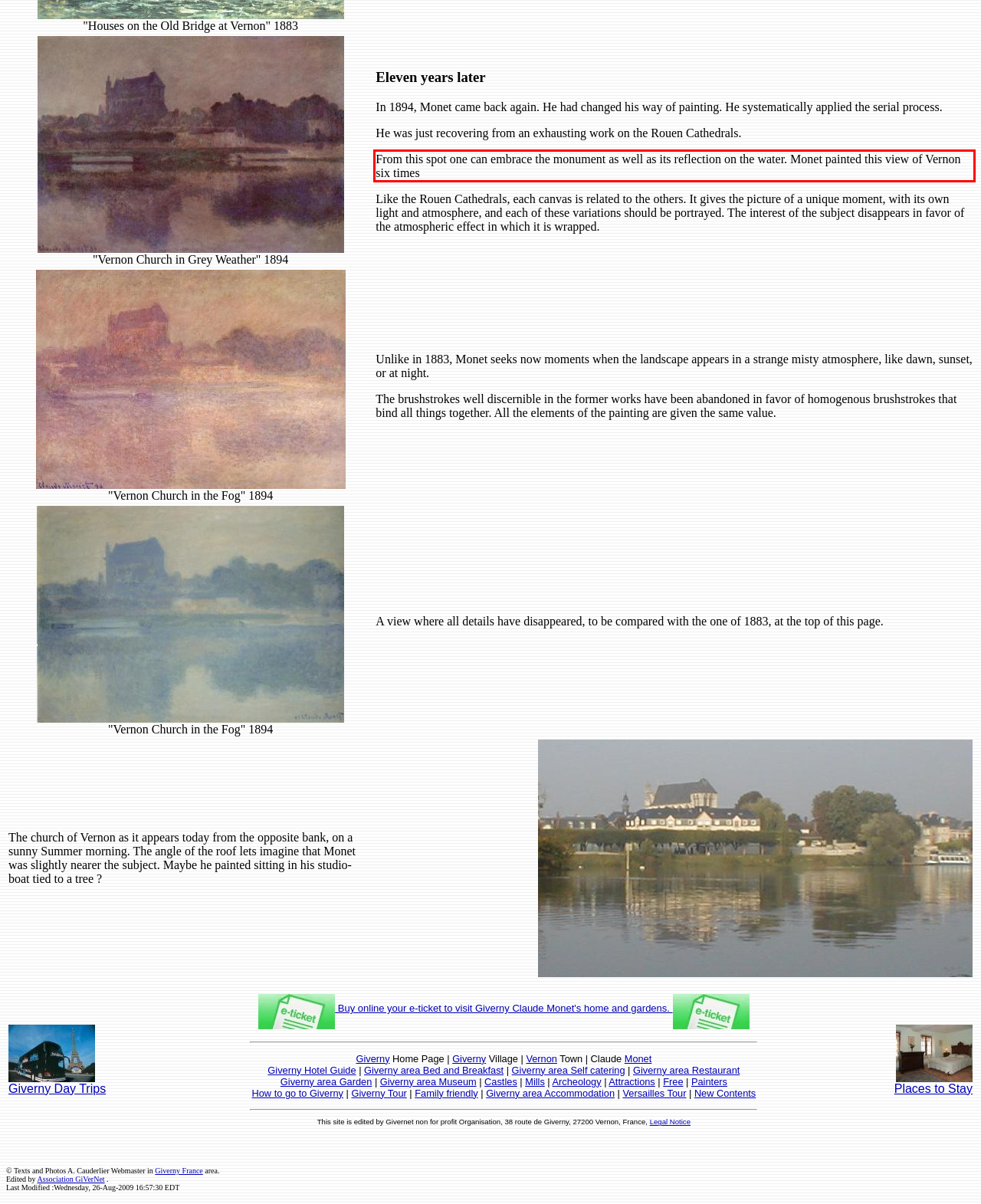Please analyze the screenshot of a webpage and extract the text content within the red bounding box using OCR.

From this spot one can embrace the monument as well as its reflection on the water. Monet painted this view of Vernon six times